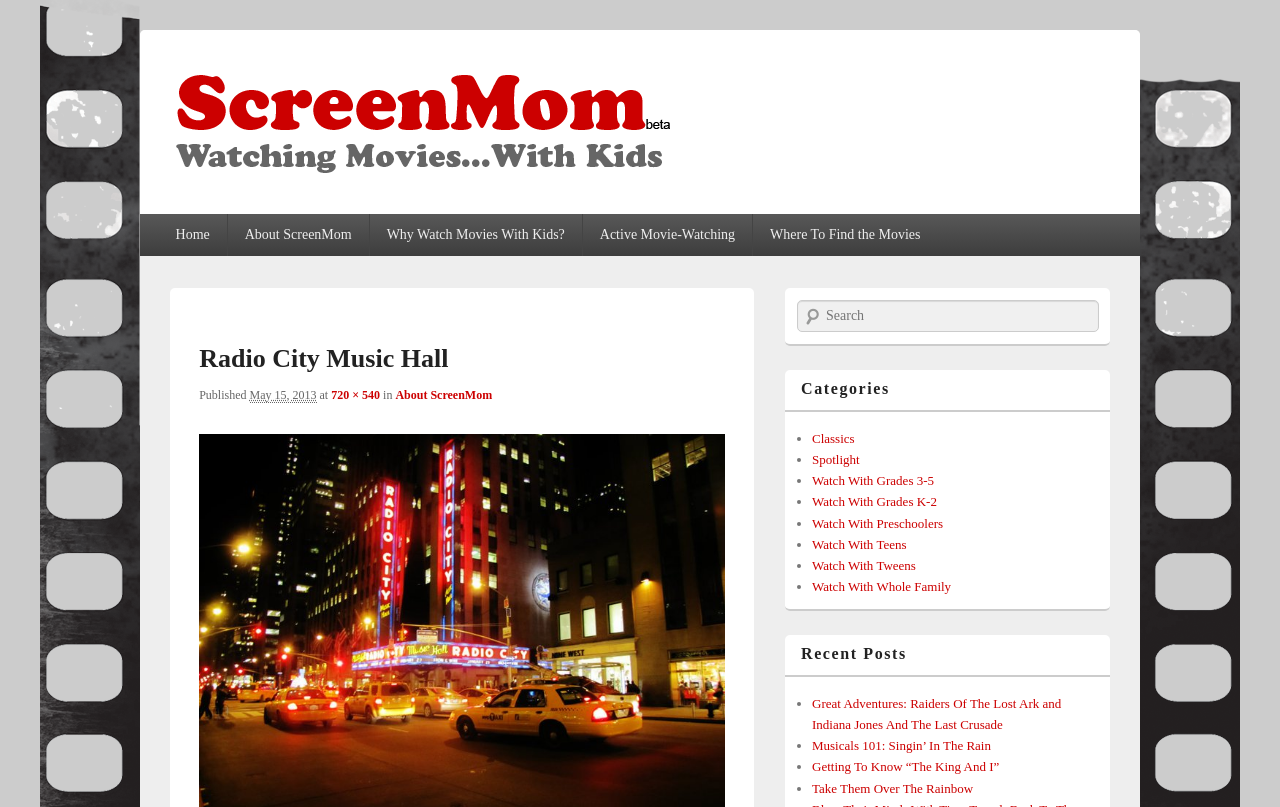Explain in detail what you observe on this webpage.

The webpage is about Radio City Music Hall and ScreenMom, a website focused on watching movies with kids. At the top, there is a logo and a link to ScreenMom, accompanied by a heading with the same text. Below this, there is a heading that reads "Watching movies … with kids".

On the left side, there is a primary menu with links to "Home", "About ScreenMom", "Why Watch Movies With Kids?", "Active Movie-Watching", and "Where To Find the Movies". Below this menu, there is an image navigation section with a heading "Radio City Music Hall" and a published date of May 15, 2013.

To the right of the image navigation section, there is a search bar with a label "Search" and a textbox to input search queries. Below this, there is a section titled "Categories" with links to various movie categories, including "Classics", "Spotlight", and age-specific categories like "Watch With Grades 3-5" and "Watch With Preschoolers".

Further down, there is a section titled "Recent Posts" with links to several movie-related articles, including "Great Adventures: Raiders Of The Lost Ark and Indiana Jones And The Last Crusade", "Musicals 101: Singin’ In The Rain", and "Getting To Know “The King And I”".